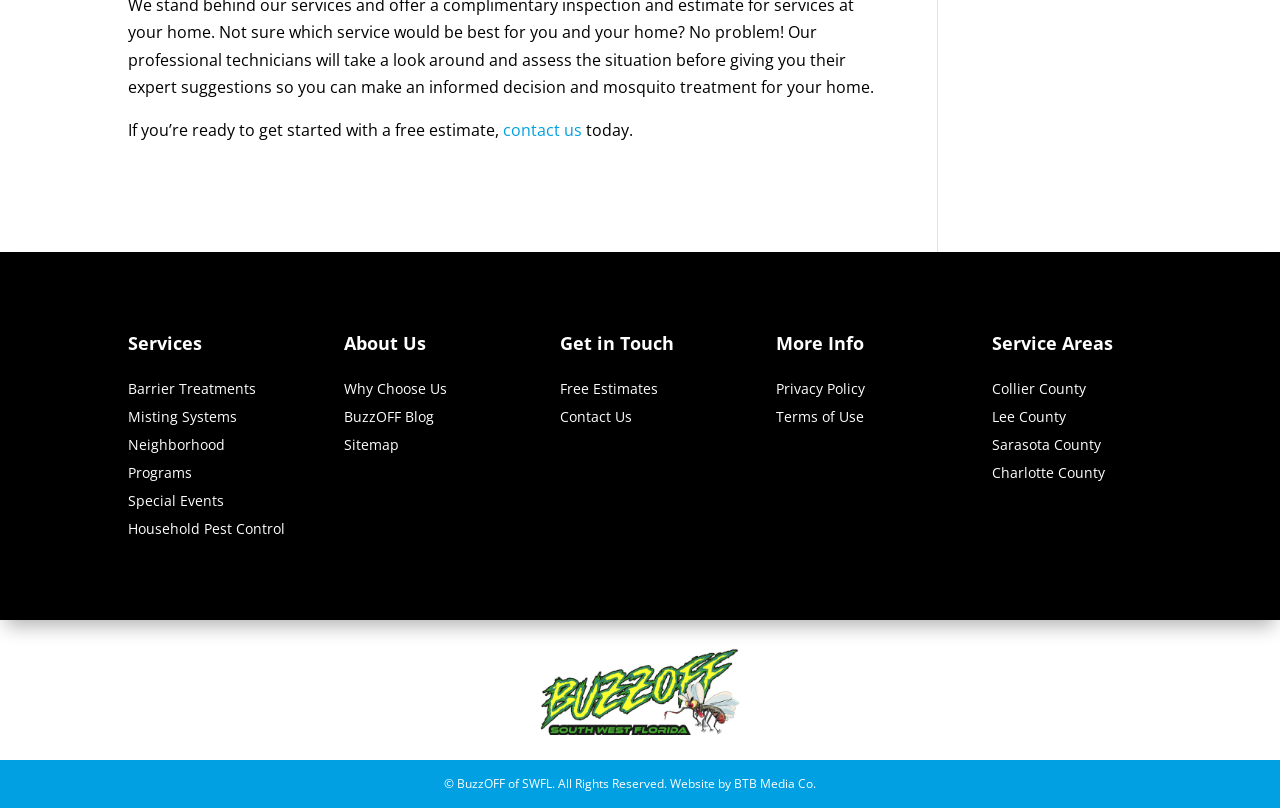Locate the UI element that matches the description Why Choose Us in the webpage screenshot. Return the bounding box coordinates in the format (top-left x, top-left y, bottom-right x, bottom-right y), with values ranging from 0 to 1.

[0.269, 0.469, 0.349, 0.492]